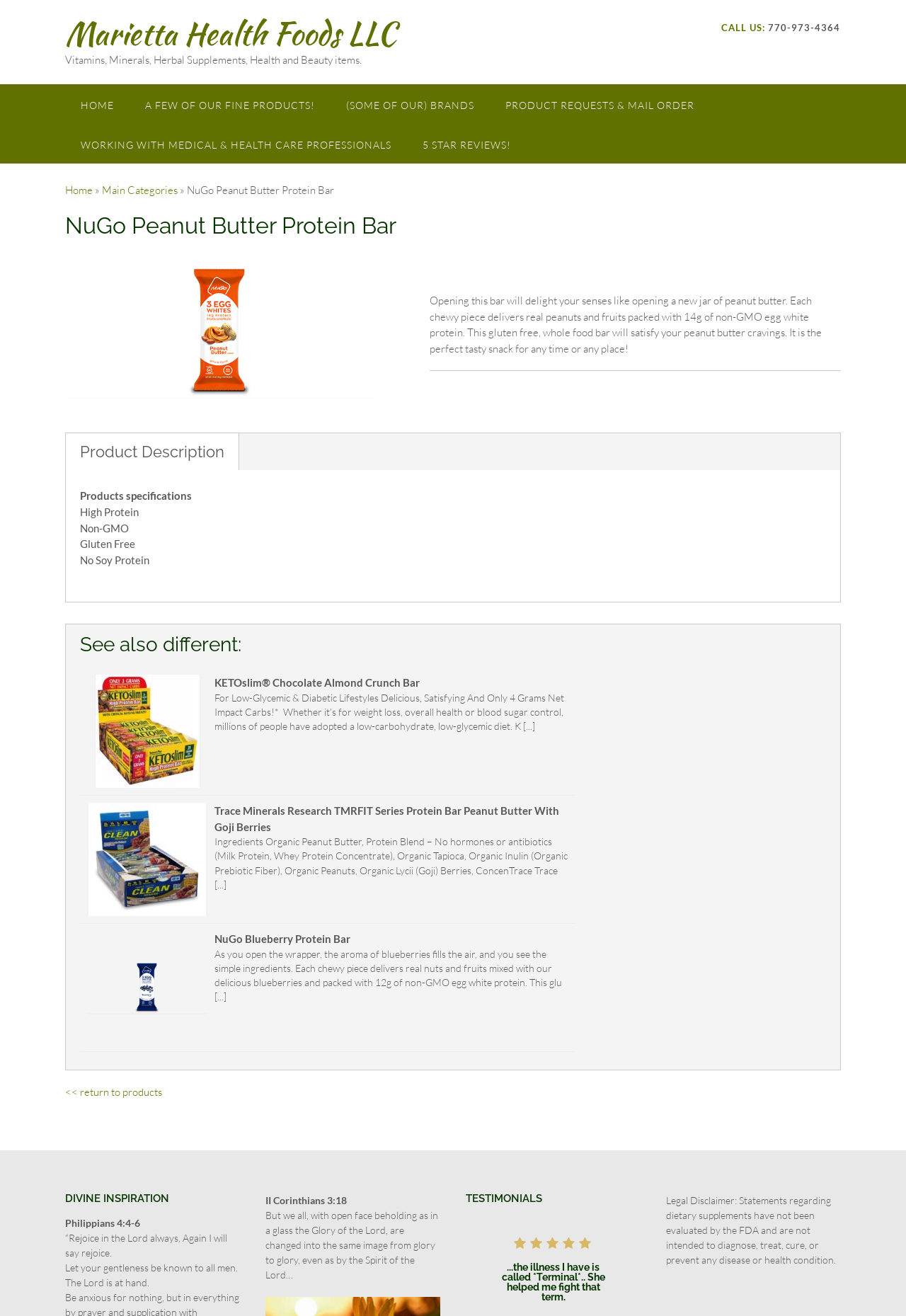What is the main title displayed on this webpage?

NuGo Peanut Butter Protein Bar